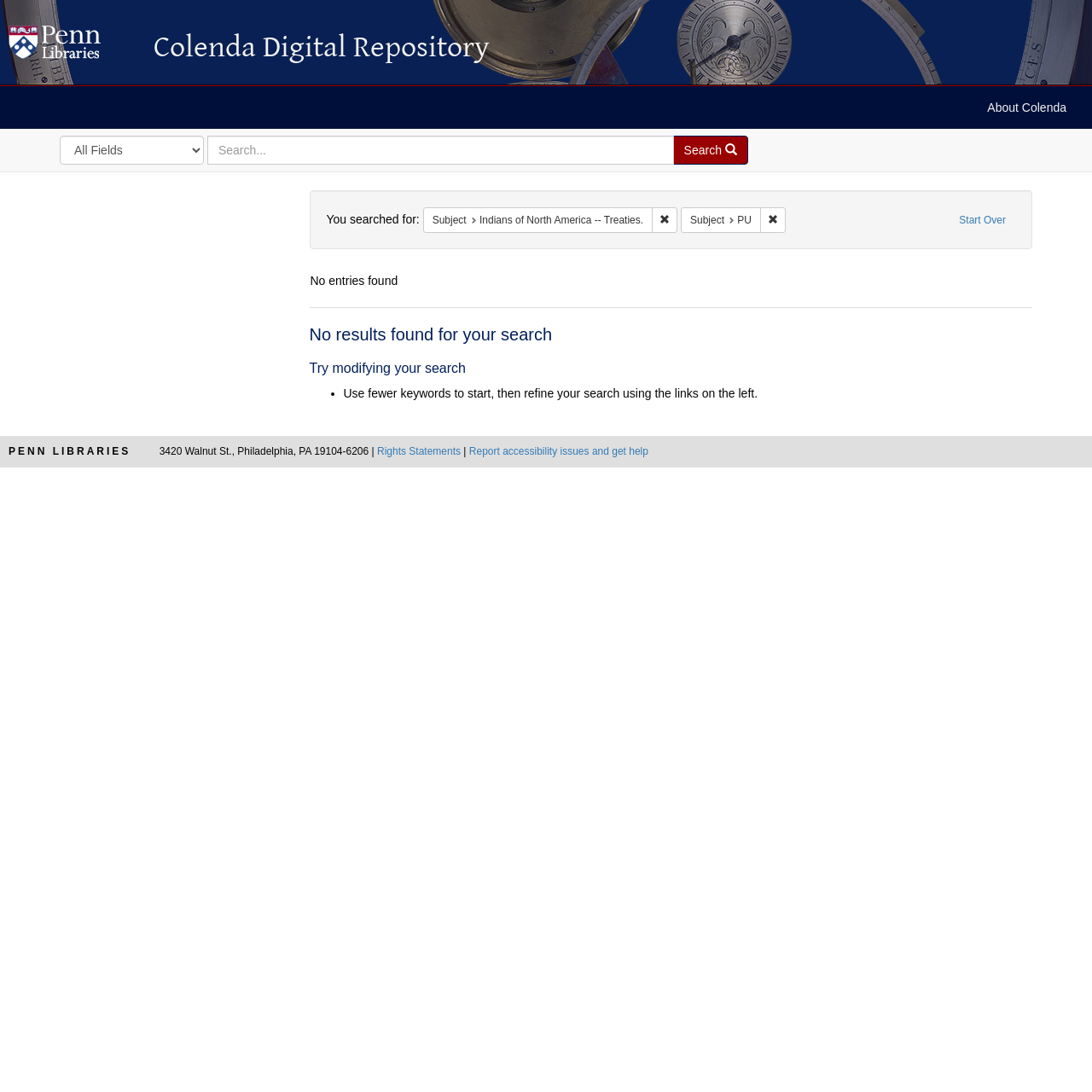Please predict the bounding box coordinates of the element's region where a click is necessary to complete the following instruction: "Remove the 'Indians of North America -- Treaties.' constraint". The coordinates should be represented by four float numbers between 0 and 1, i.e., [left, top, right, bottom].

[0.597, 0.19, 0.62, 0.214]